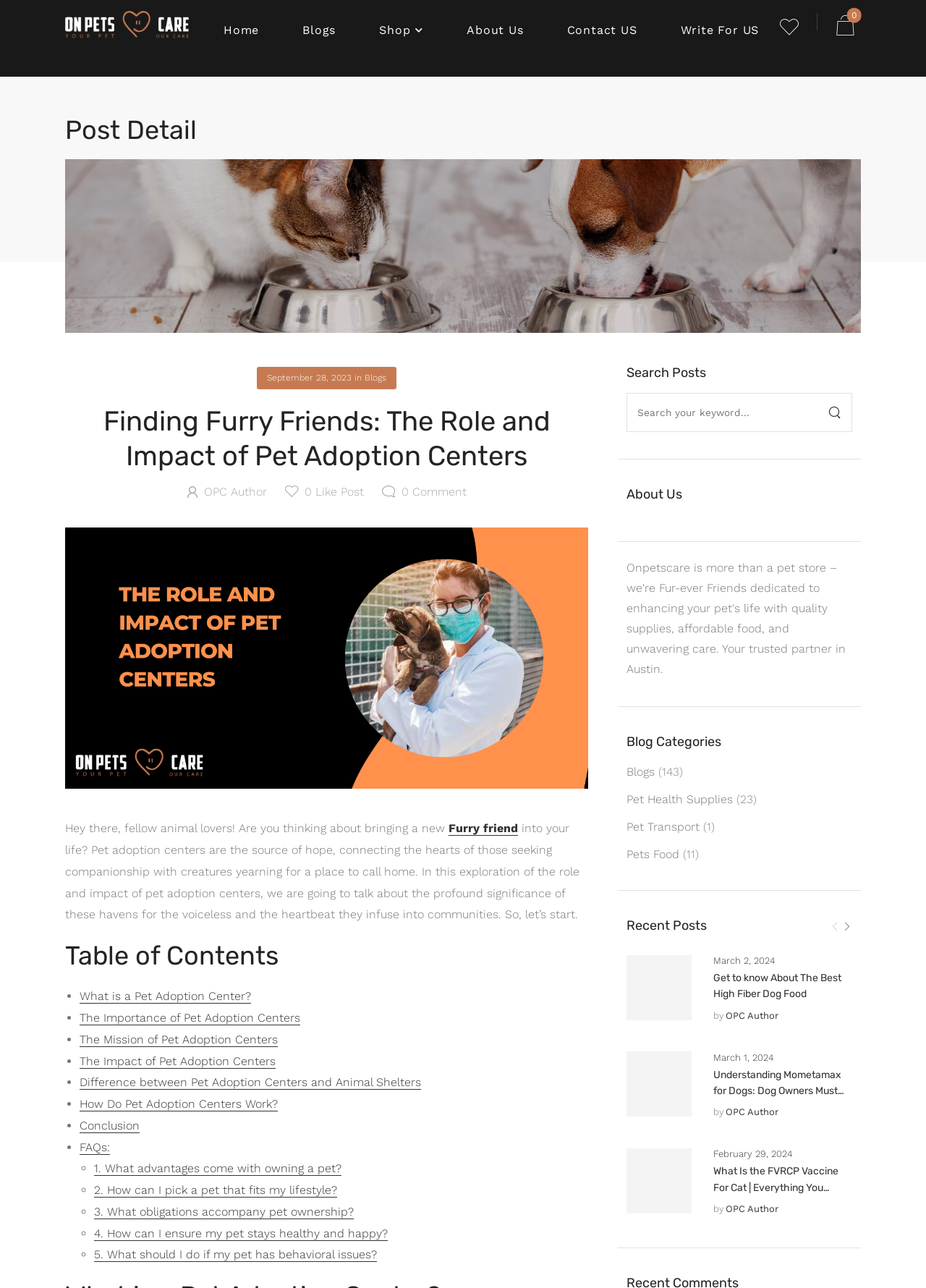Determine the bounding box coordinates for the region that must be clicked to execute the following instruction: "Visit the About Us page".

[0.504, 0.008, 0.565, 0.039]